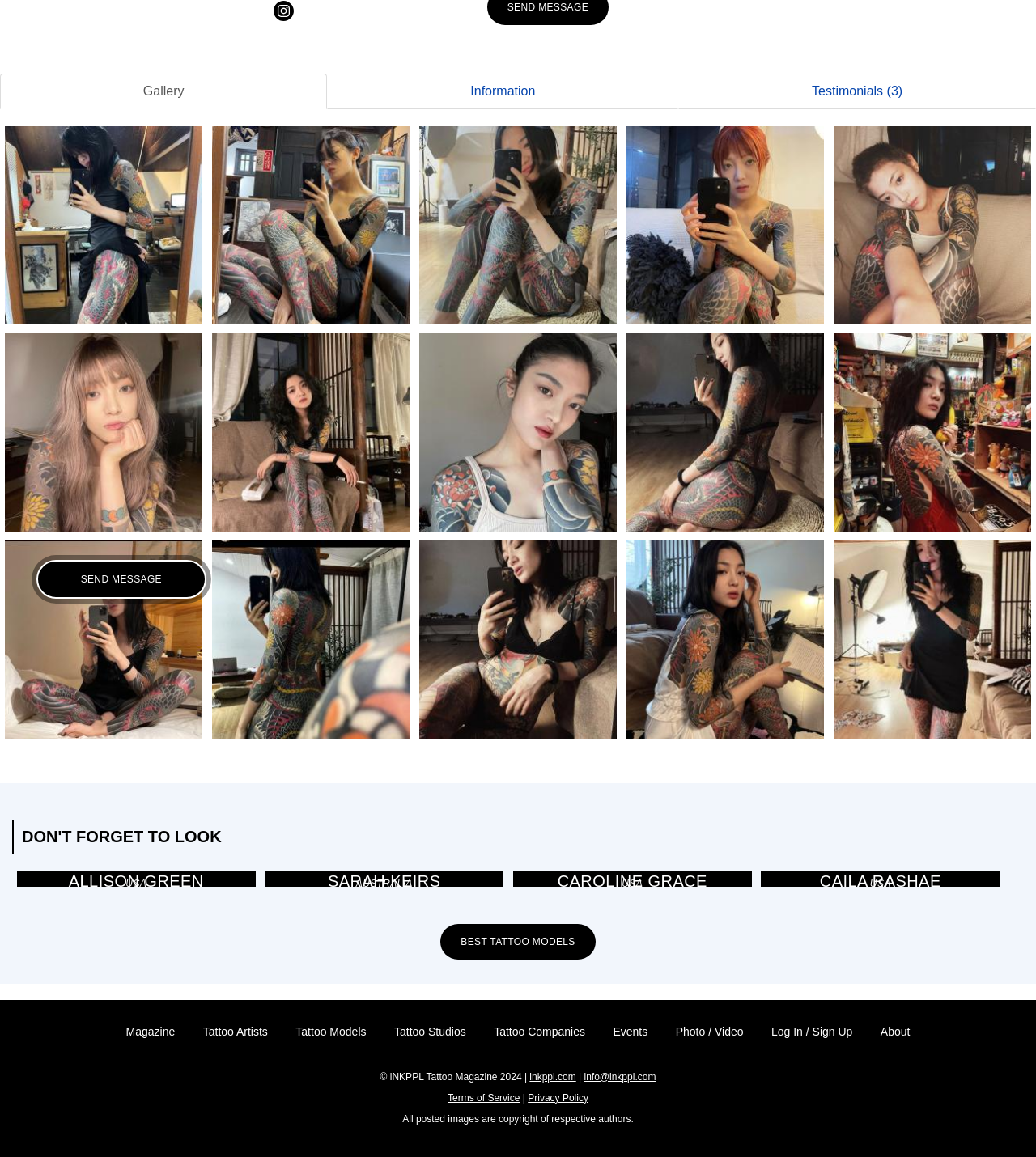Provide the bounding box coordinates of the HTML element this sentence describes: "Photo / Video".

[0.652, 0.886, 0.718, 0.897]